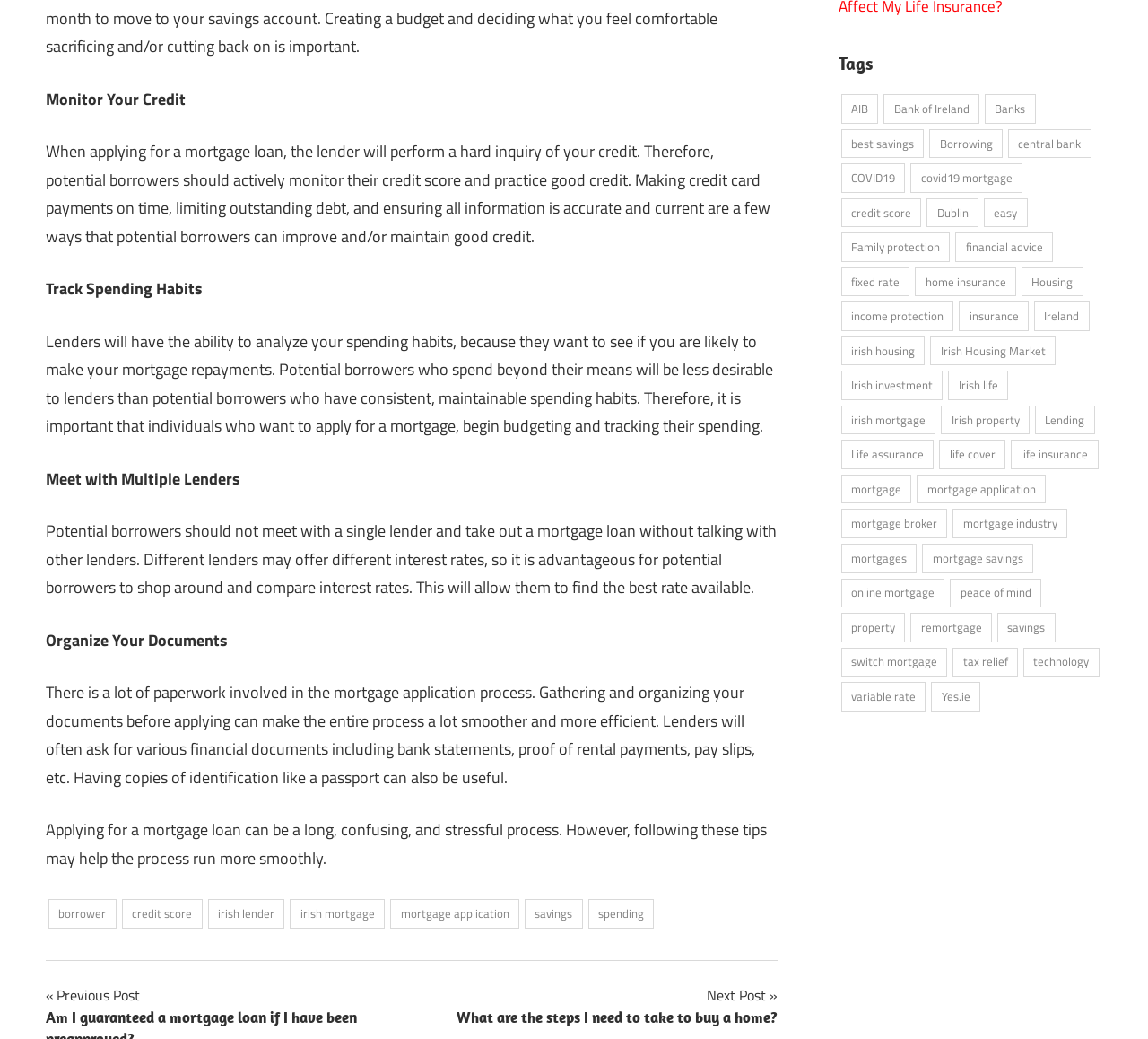Given the description of the UI element: "irish lender", predict the bounding box coordinates in the form of [left, top, right, bottom], with each value being a float between 0 and 1.

[0.181, 0.866, 0.248, 0.894]